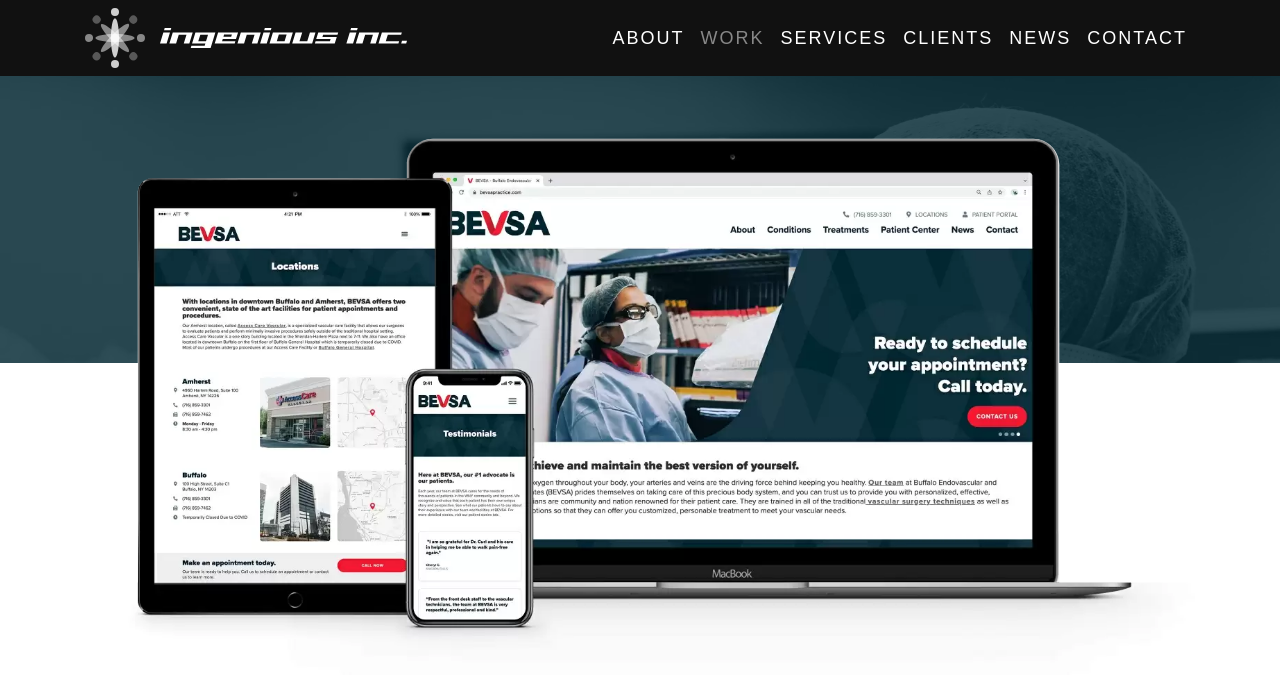Can you give a comprehensive explanation to the question given the content of the image?
What is the name of the organization?

The name of the organization can be found at the top of the webpage, which is 'Buffalo Endovascular & Vascular Surgical Associates (BEVSA)'.